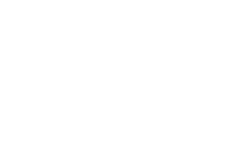Explain the scene depicted in the image, including all details.

The image features an abstract design resembling a simplified film strip or a media player interface, commonly associated with video playback. Its black silhouette suggests a connection to digital media, possibly indicating functionality related to video viewing or streaming. This visual element appears within a context focused on discussing themes related to writing and media, highlighting the intersection of technology and communication.